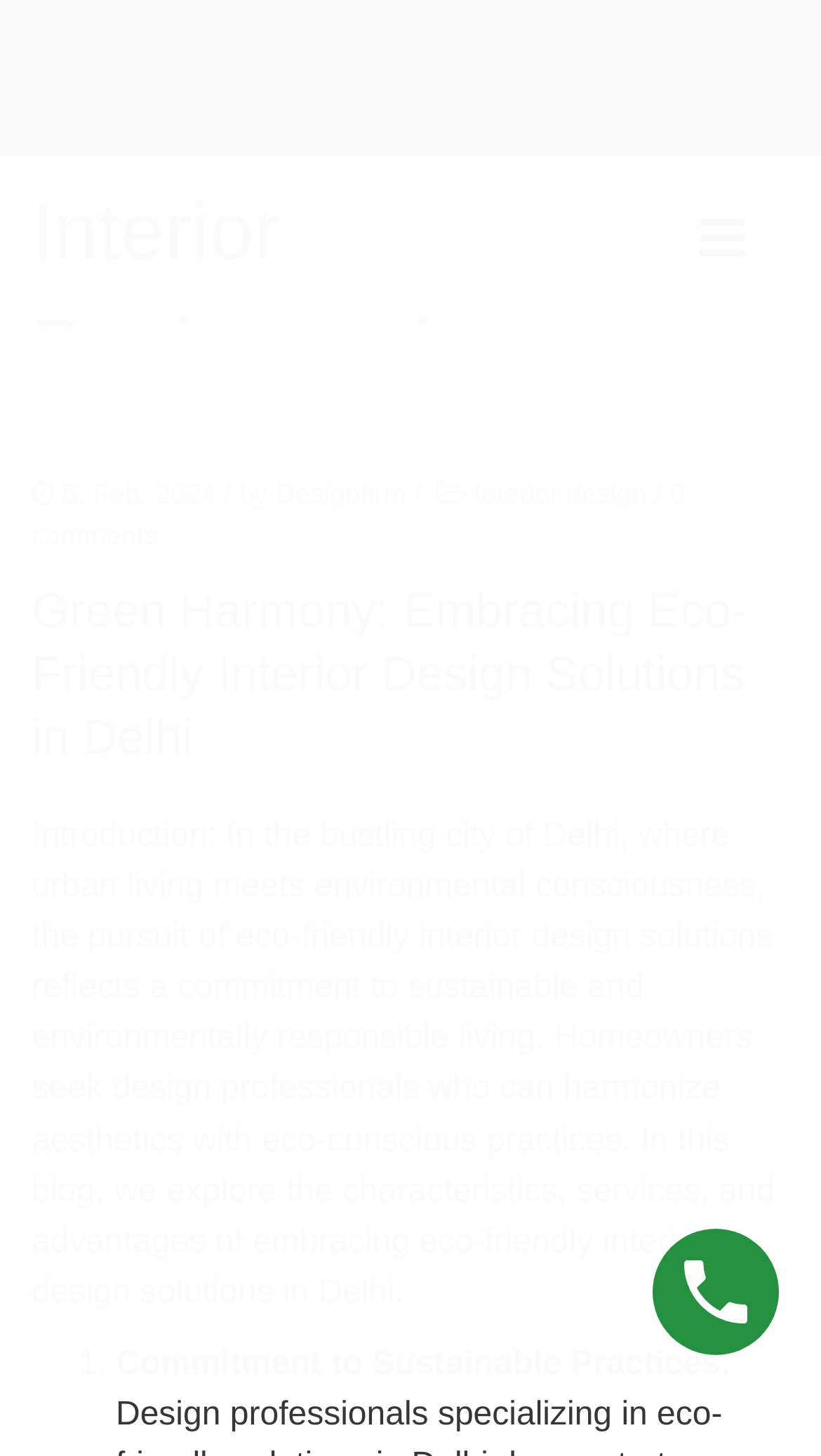What is the commitment mentioned in the blog post?
Using the information from the image, provide a comprehensive answer to the question.

The commitment mentioned in the blog post is to sustainable practices, as stated in the list marker '1.' section, which says 'Commitment to Sustainable Practices:'.